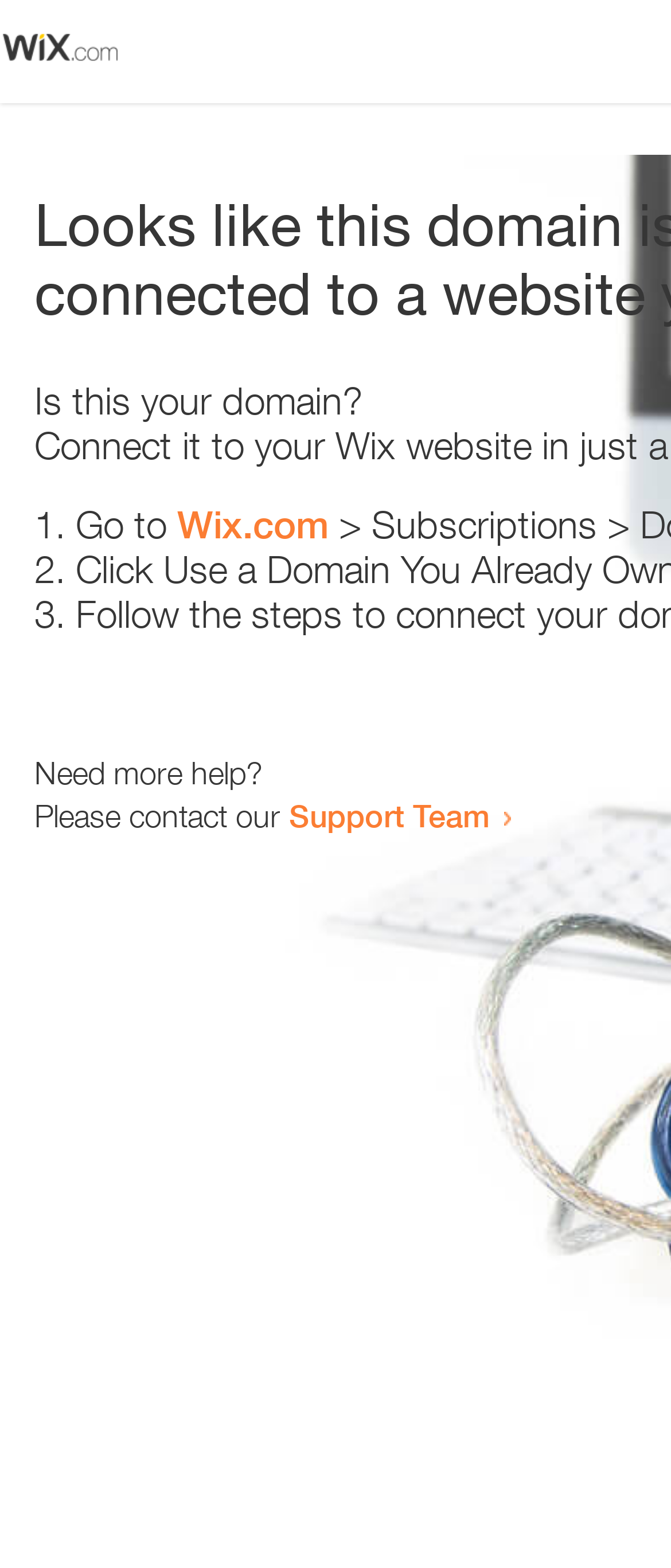Please find and generate the text of the main header of the webpage.

Looks like this domain isn't
connected to a website yet